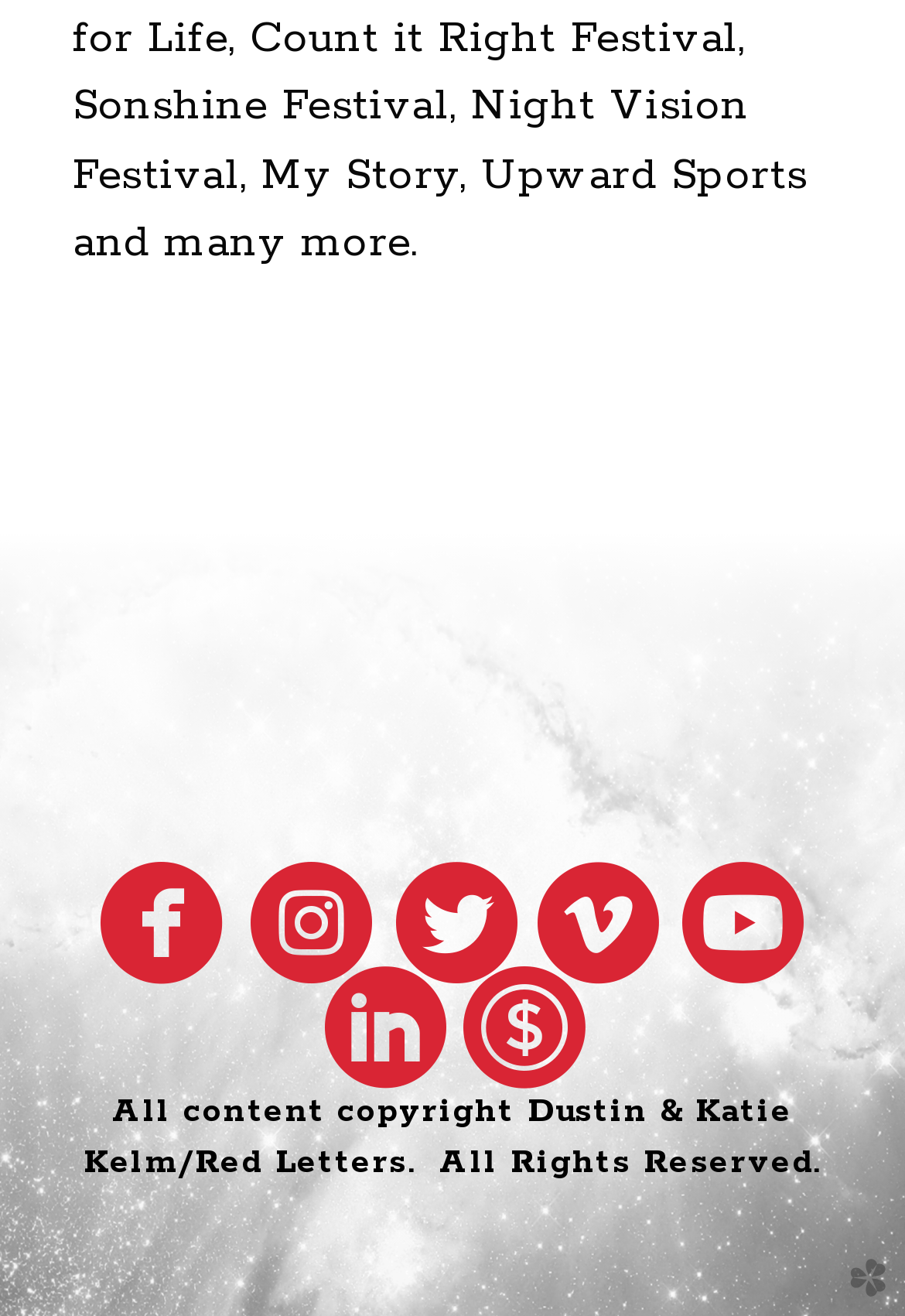Reply to the question with a single word or phrase:
What is the company that created the church website?

Clover